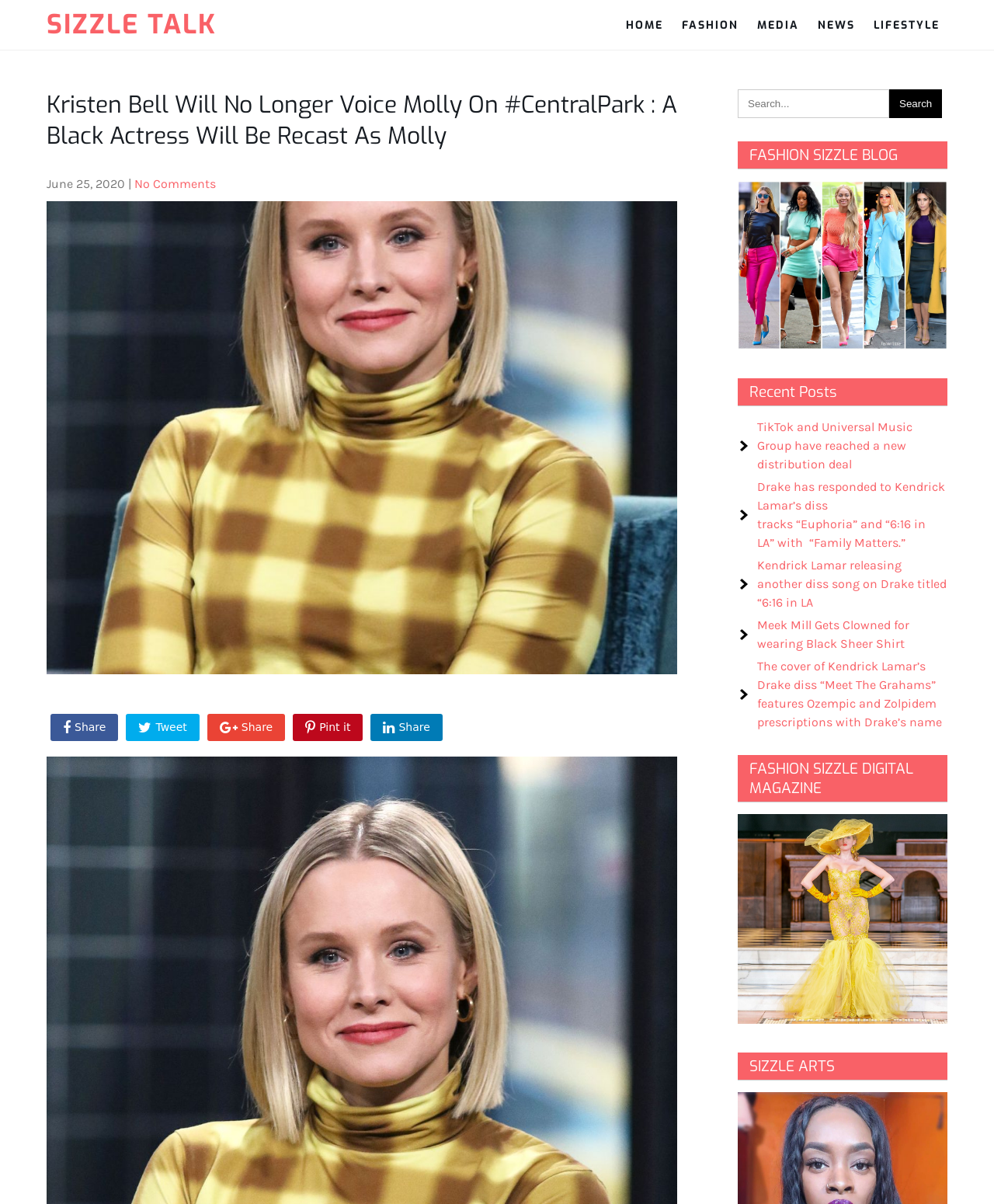What type of content is listed in the 'Recent Posts' section?
From the image, respond using a single word or phrase.

News articles